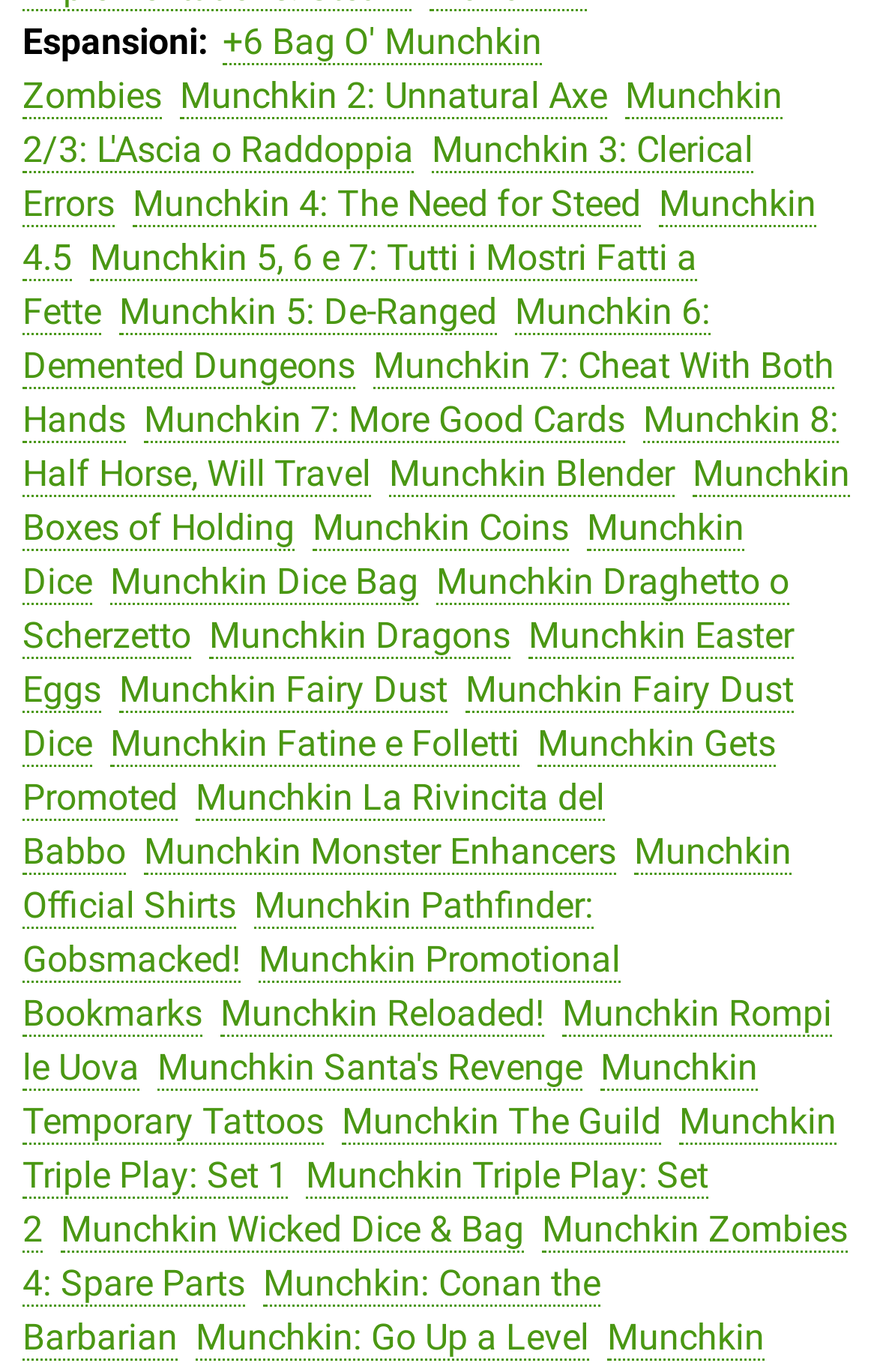Respond with a single word or phrase to the following question:
Are there any Munchkin products with 'Draghetto' in the title?

Yes